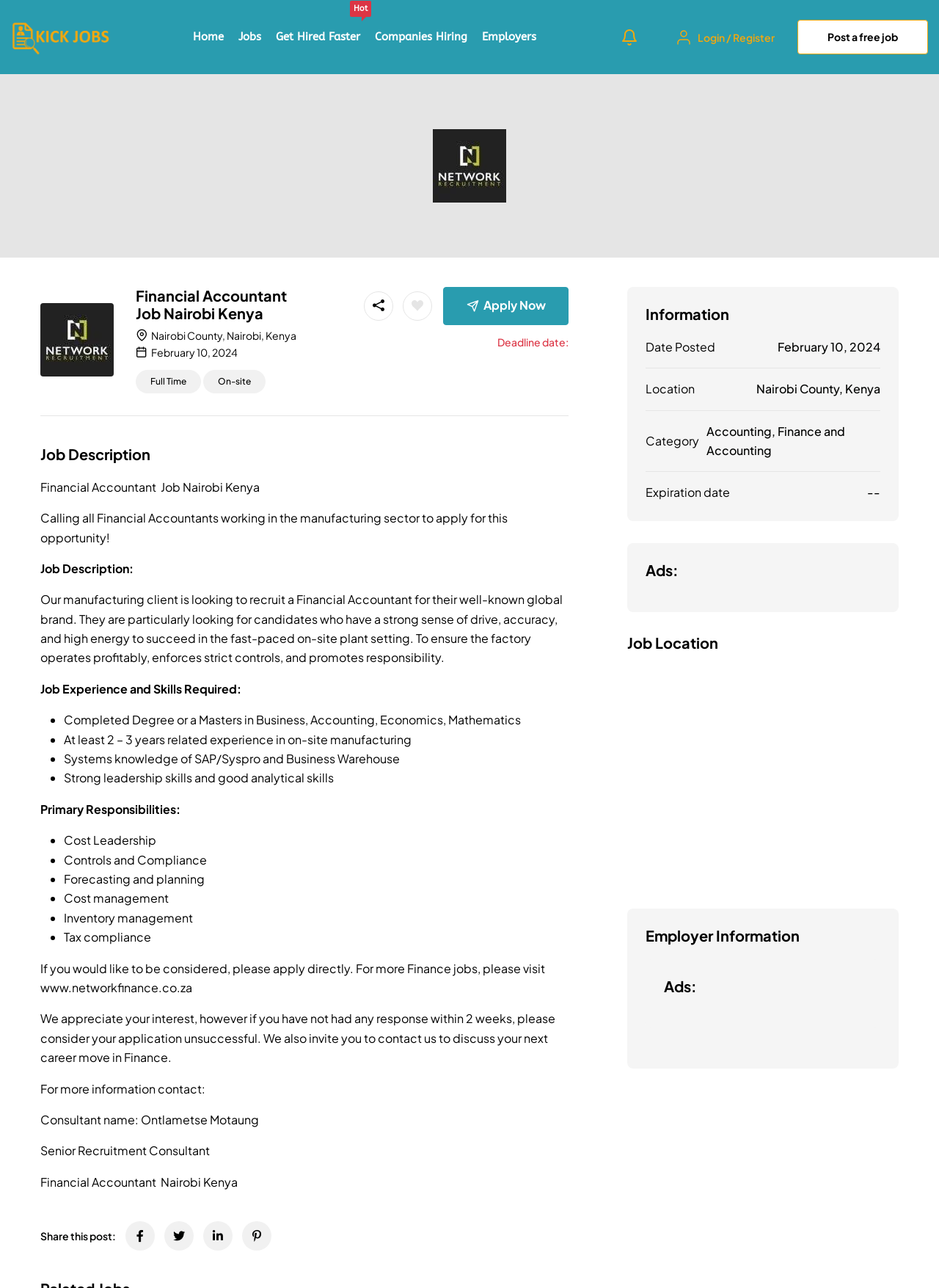Locate the UI element described by parent_node: Home in the provided webpage screenshot. Return the bounding box coordinates in the format (top-left x, top-left y, bottom-right x, bottom-right y), ensuring all values are between 0 and 1.

[0.914, 0.701, 0.953, 0.729]